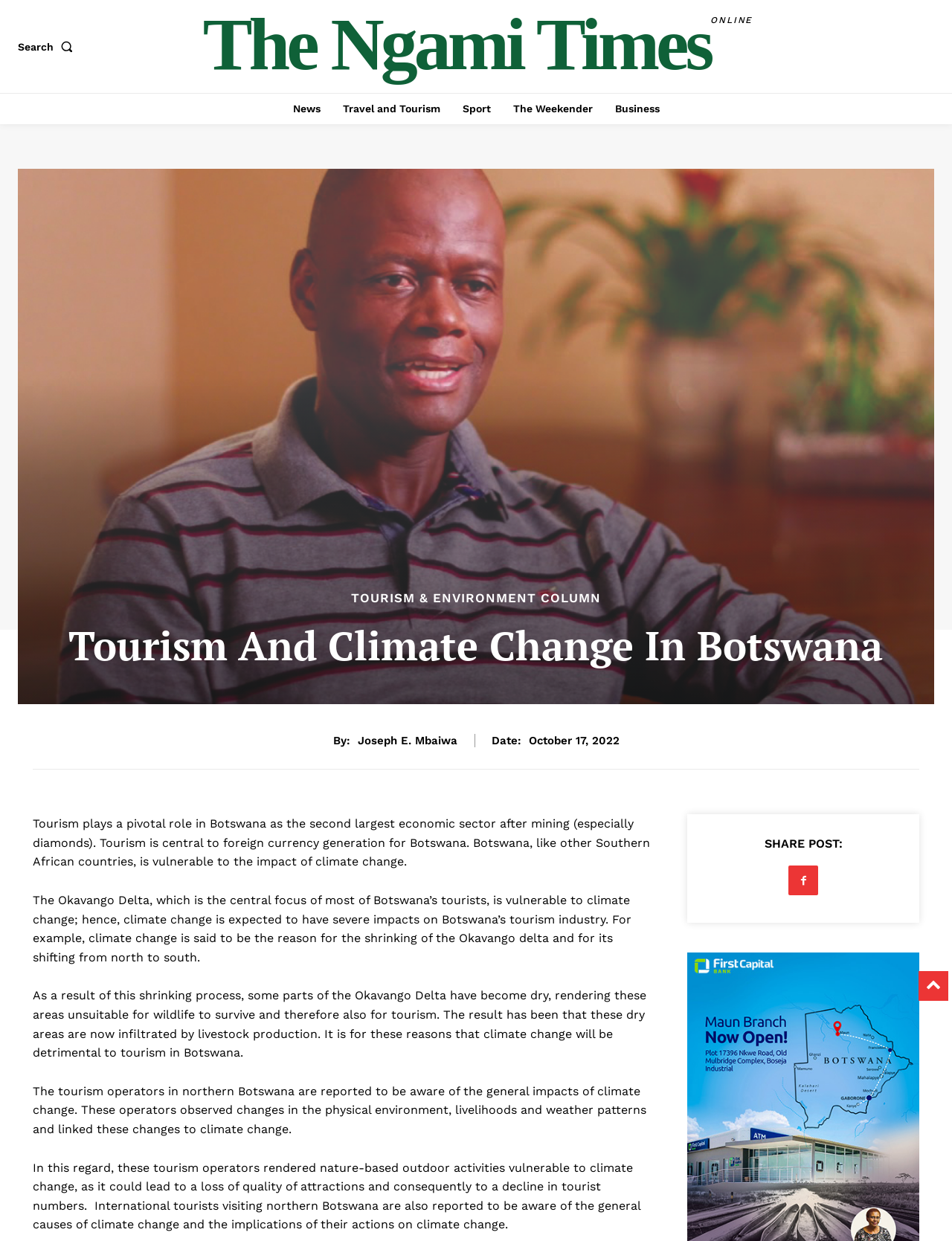What is the date of the article 'Tourism And Climate Change In Botswana'?
Please ensure your answer to the question is detailed and covers all necessary aspects.

The date of the article is obtained from the time element with the text 'October 17, 2022', which is located below the heading 'Tourism And Climate Change In Botswana' and next to the StaticText element with the text 'Date:'